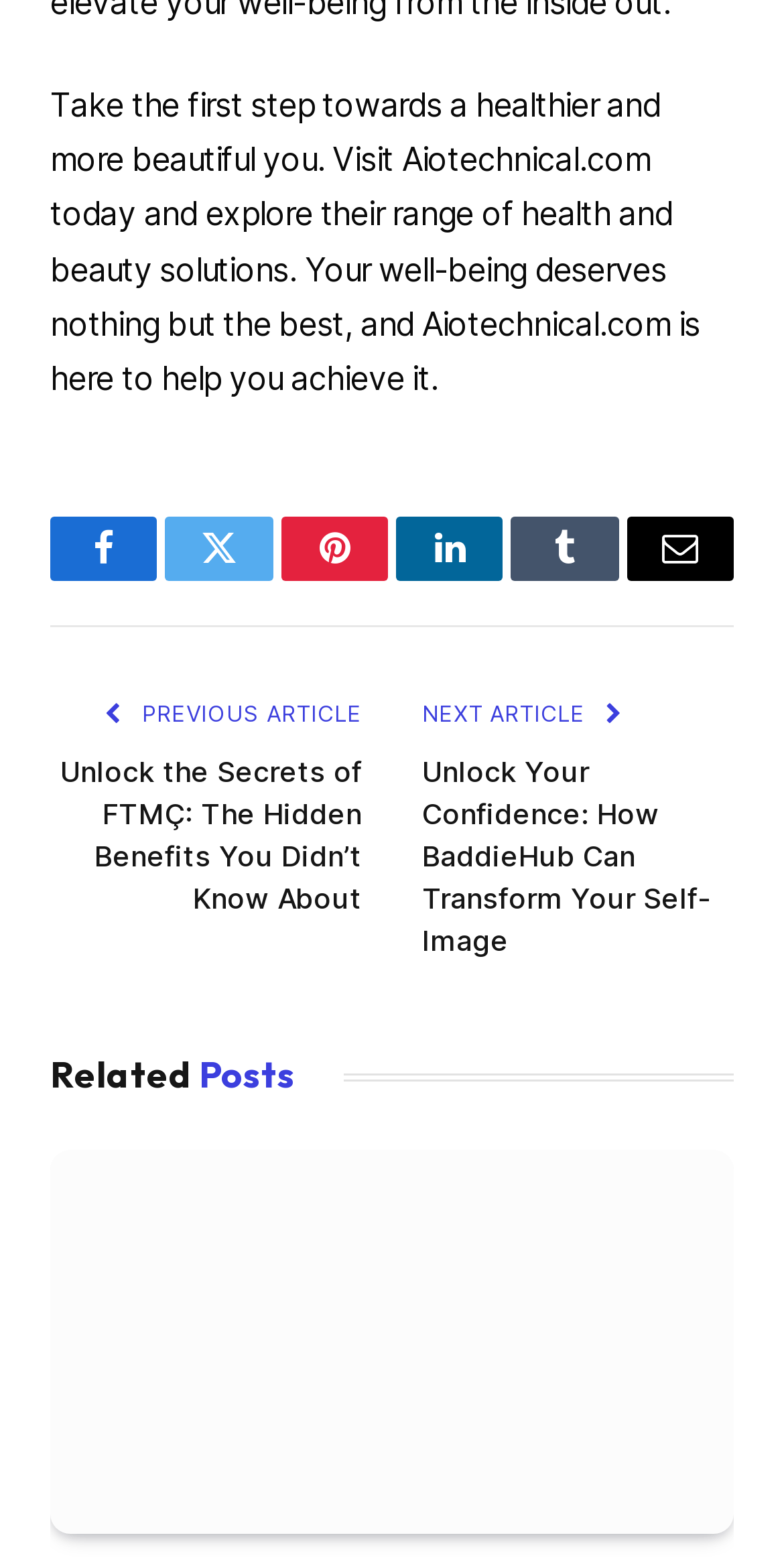Please reply to the following question with a single word or a short phrase:
What is the title of the first article?

Unlock the Secrets of FTMÇ